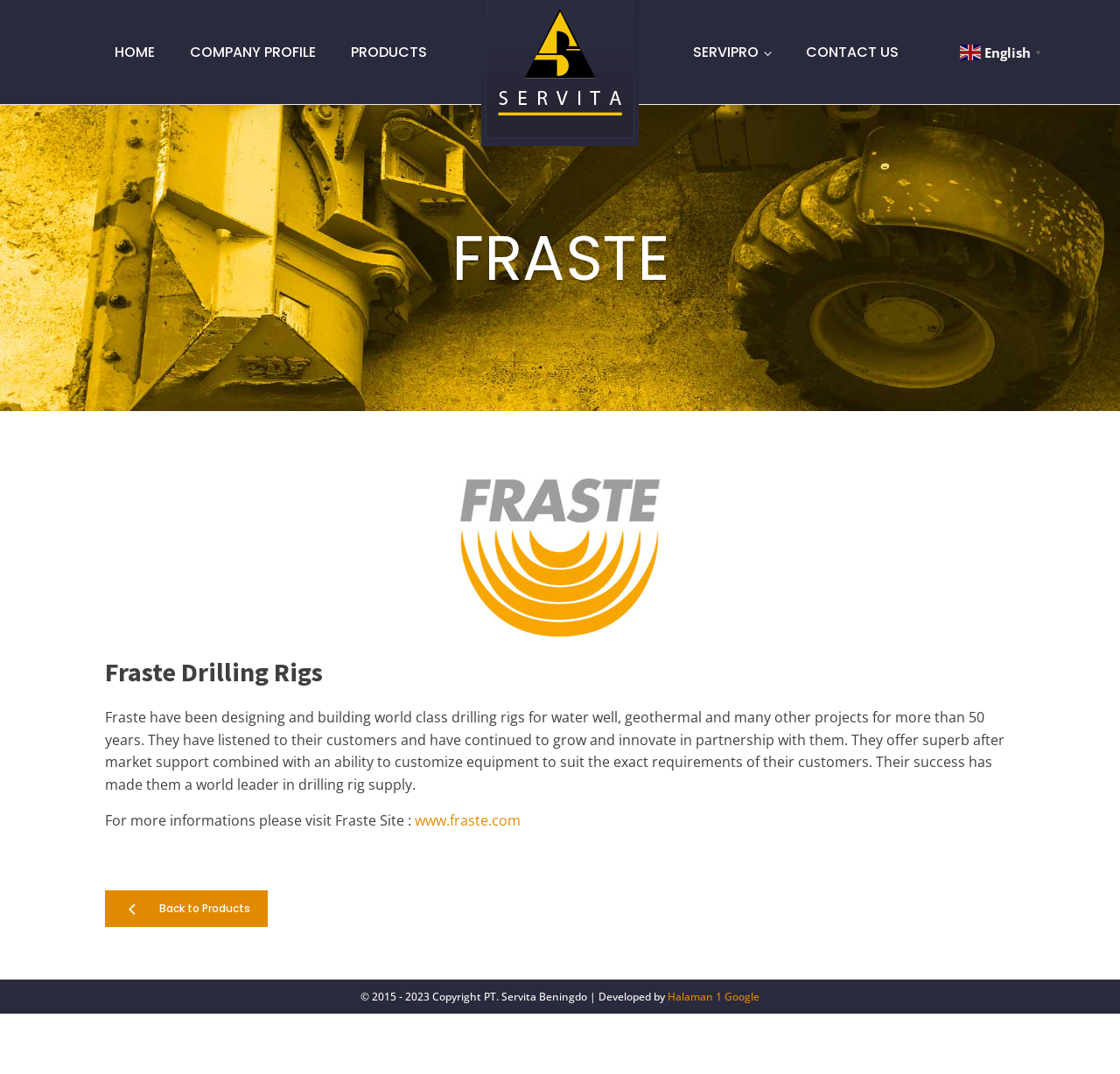Locate the bounding box coordinates of the item that should be clicked to fulfill the instruction: "go back to products".

[0.094, 0.829, 0.239, 0.863]